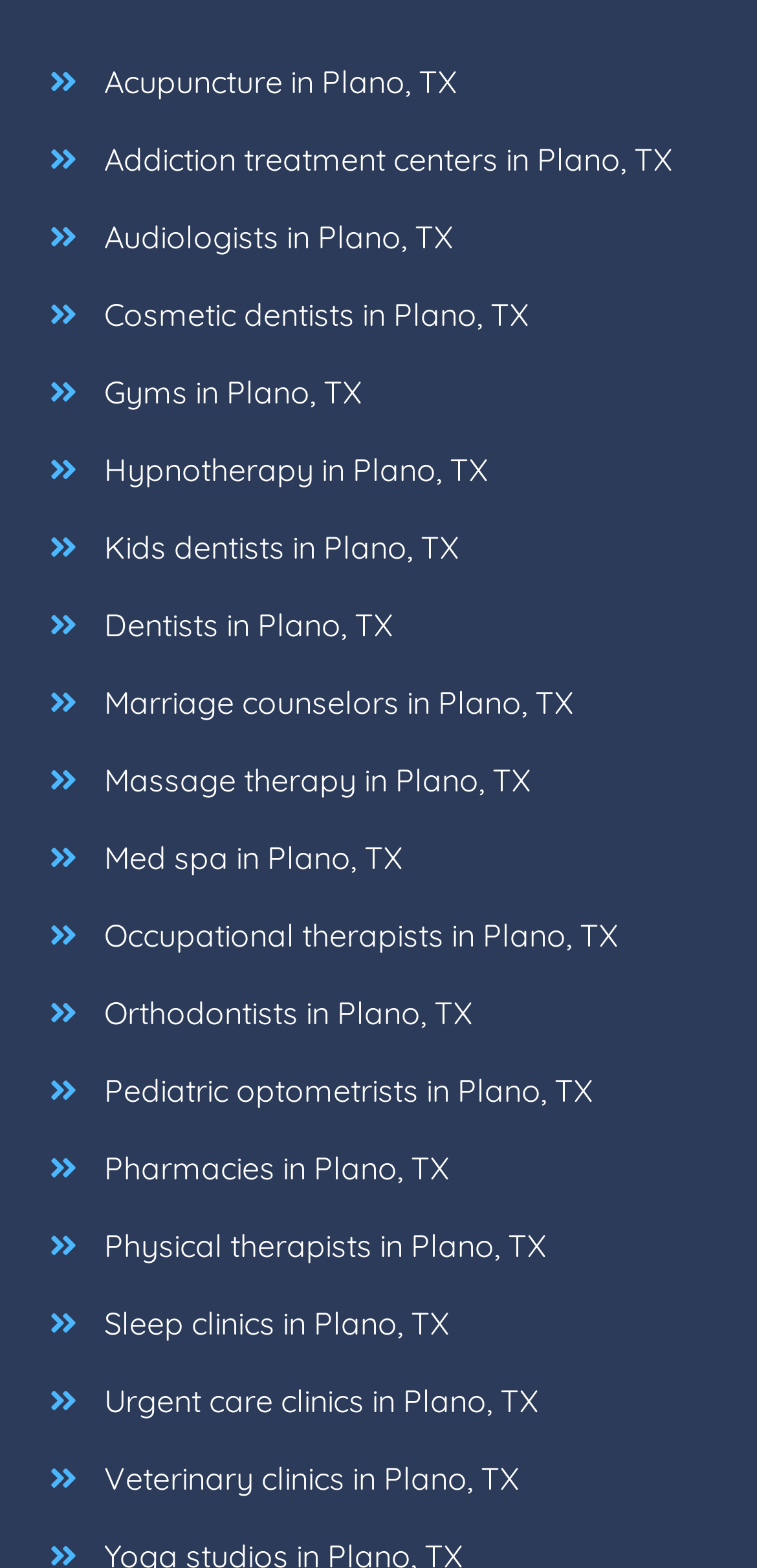Give a one-word or short-phrase answer to the following question: 
What type of services are listed on this webpage?

Health and wellness services